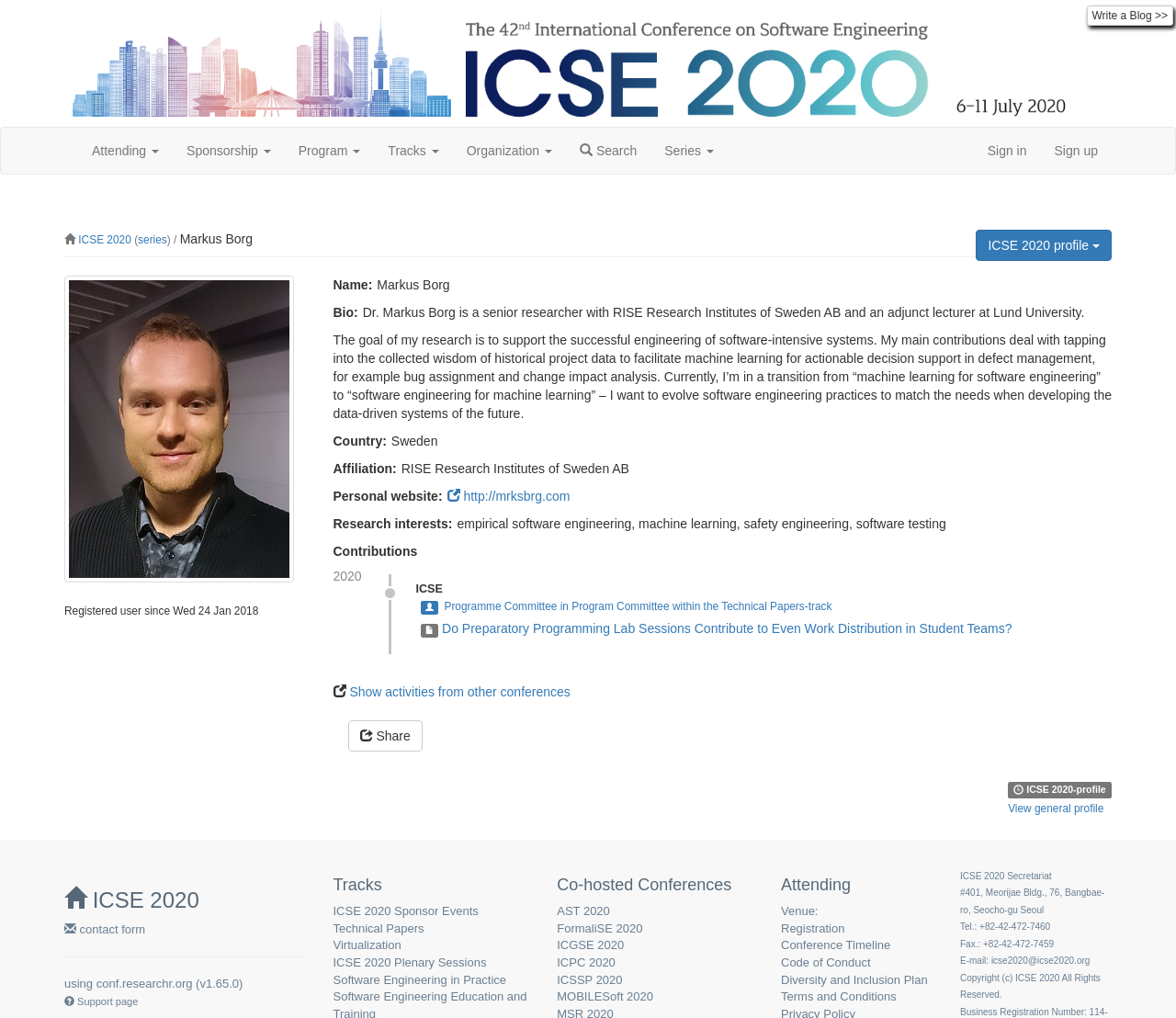Find the bounding box coordinates of the area that needs to be clicked in order to achieve the following instruction: "View general profile". The coordinates should be specified as four float numbers between 0 and 1, i.e., [left, top, right, bottom].

[0.857, 0.787, 0.939, 0.8]